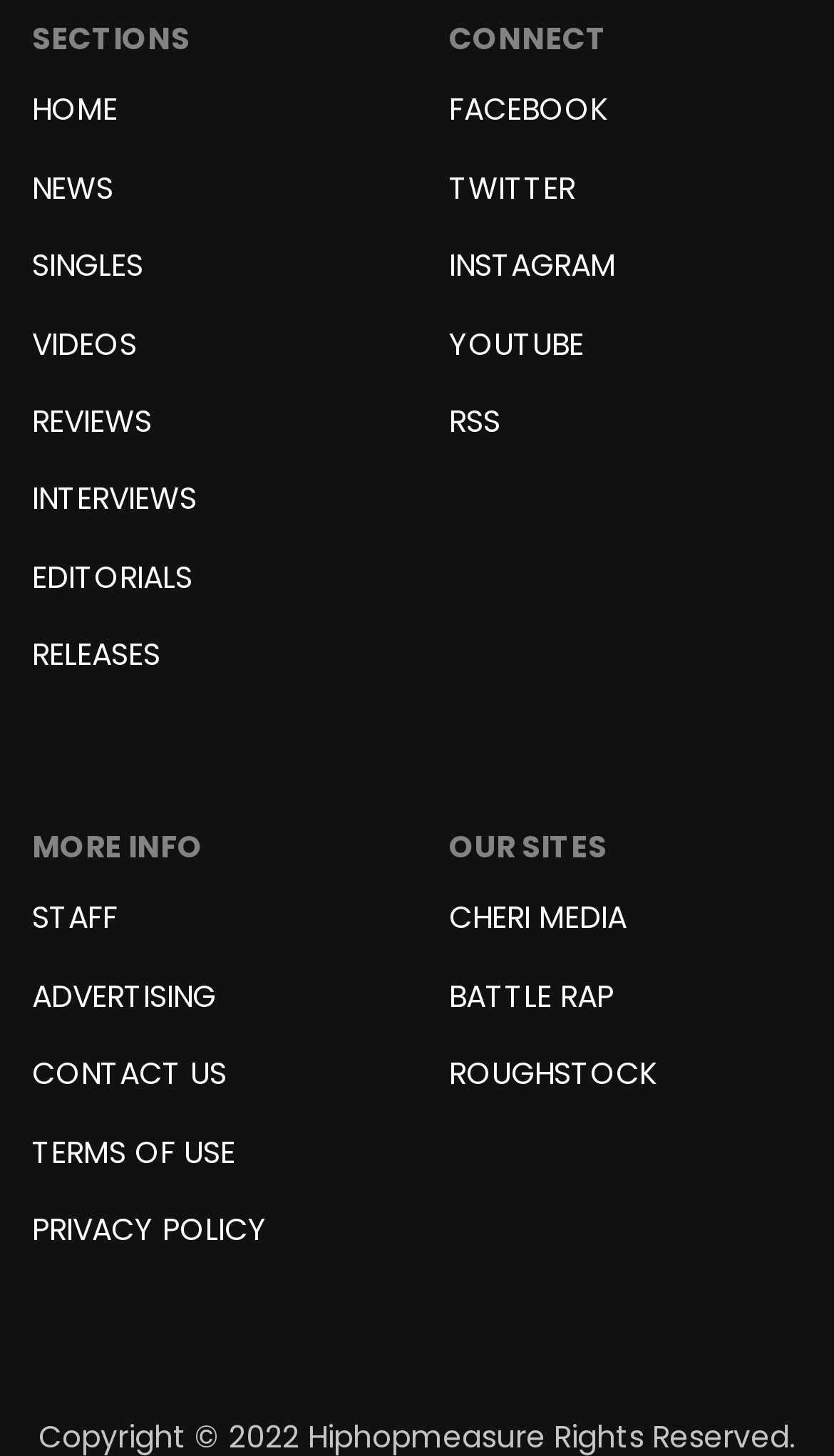Based on the element description "Releases", predict the bounding box coordinates of the UI element.

[0.038, 0.435, 0.192, 0.473]